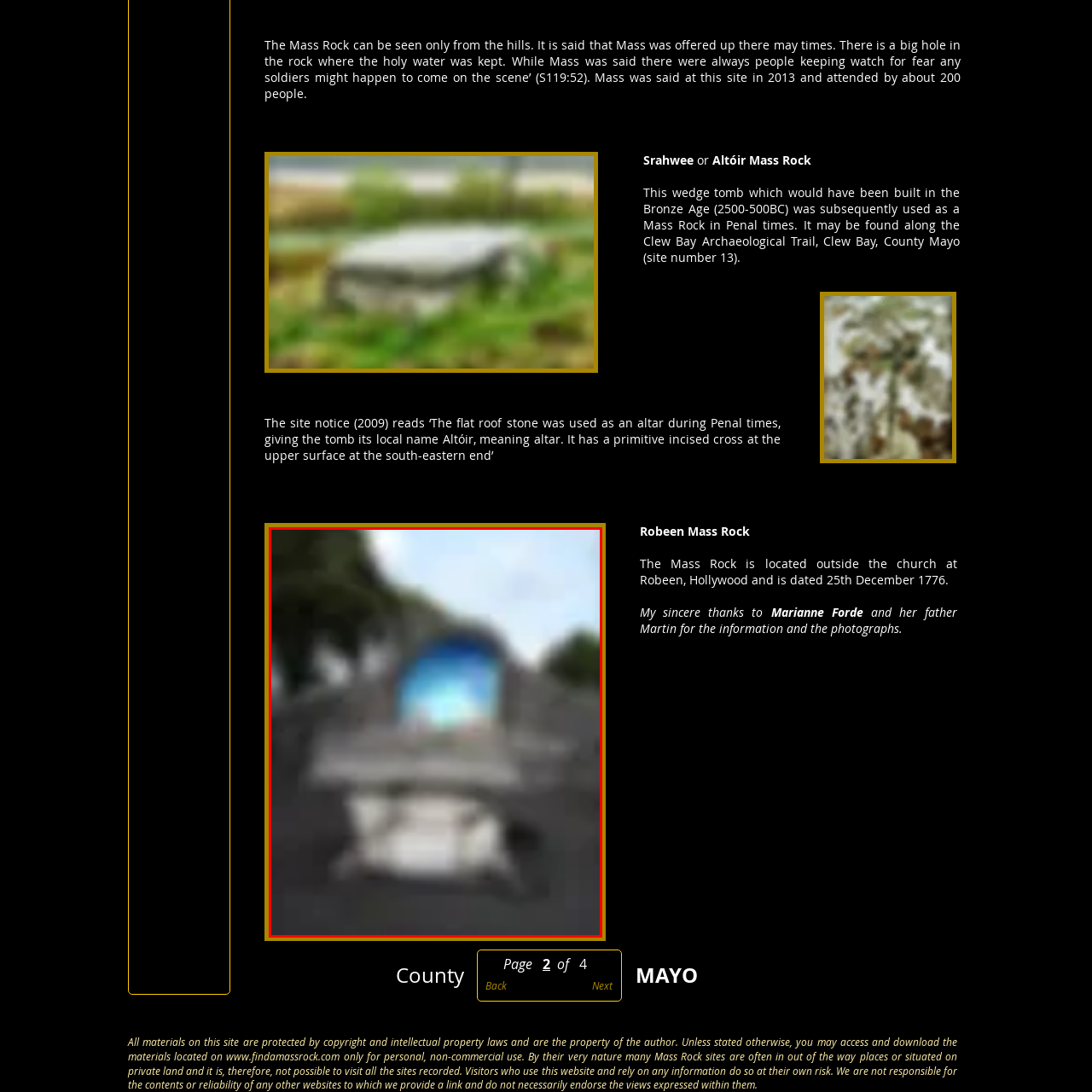Describe in detail what you see in the image highlighted by the red border.

The image depicts the Robeen Mass Rock, a significant historical site located outside a church in Robeen, Hollywood, County Mayo. Known for its historical importance during Penal times, the Mass Rock served as an altar where Mass was celebrated, notably on 25th December 1776. The site reflects the local heritage, with a distinguished wedge-shaped tomb that dates back to the Bronze Age (2500-500 BC). The image captures the essence of this solemn location, underscoring its role in the community and connection to faith, where gatherings were once held in secret to avoid detection by soldiers. This significance is further highlighted by the appreciation of local contributors, Marianne Forde and her father Martin, who provided insights and photographs, enriching the narrative surrounding this revered site.